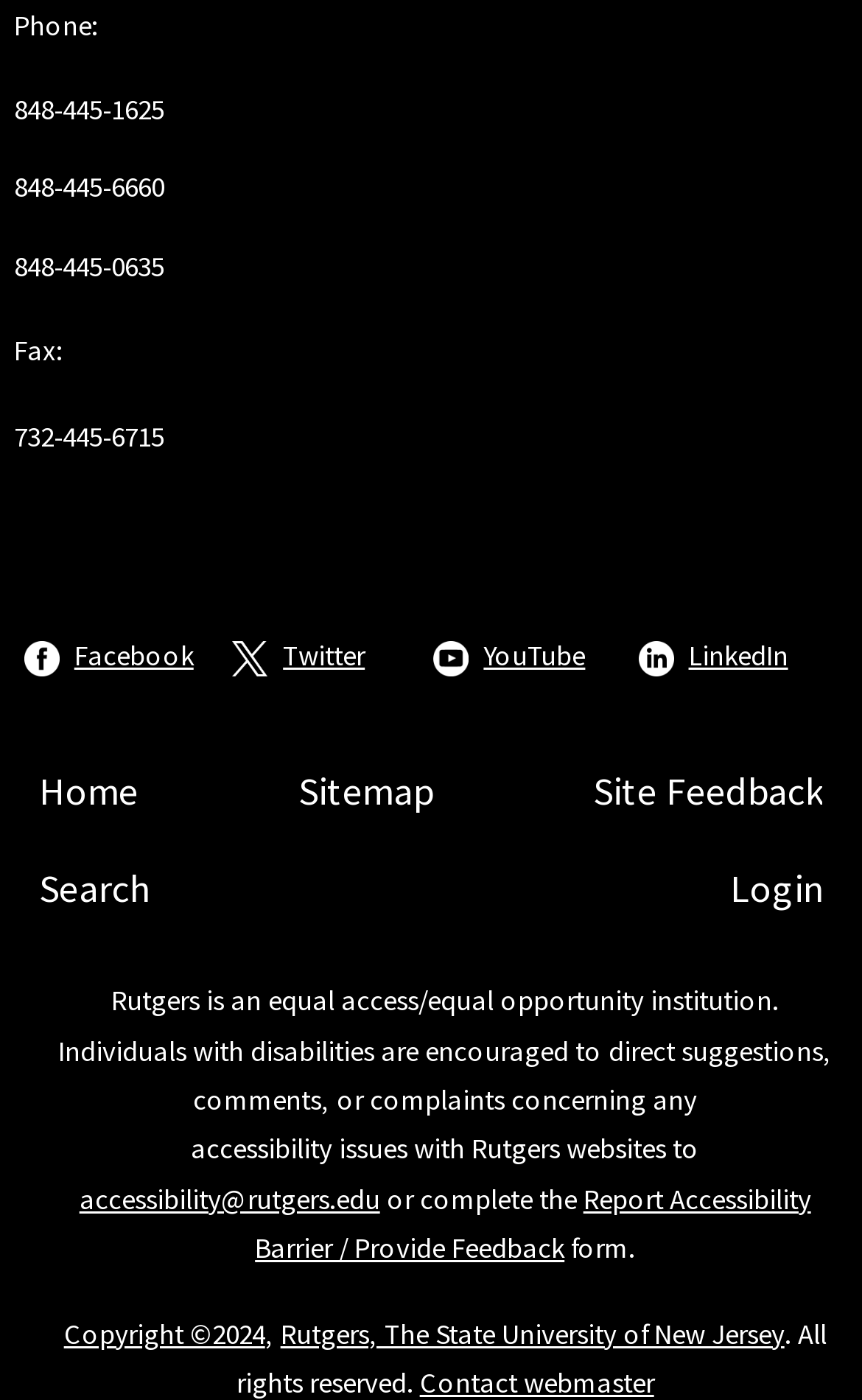What is the institution's policy?
Please look at the screenshot and answer in one word or a short phrase.

Equal access/equal opportunity